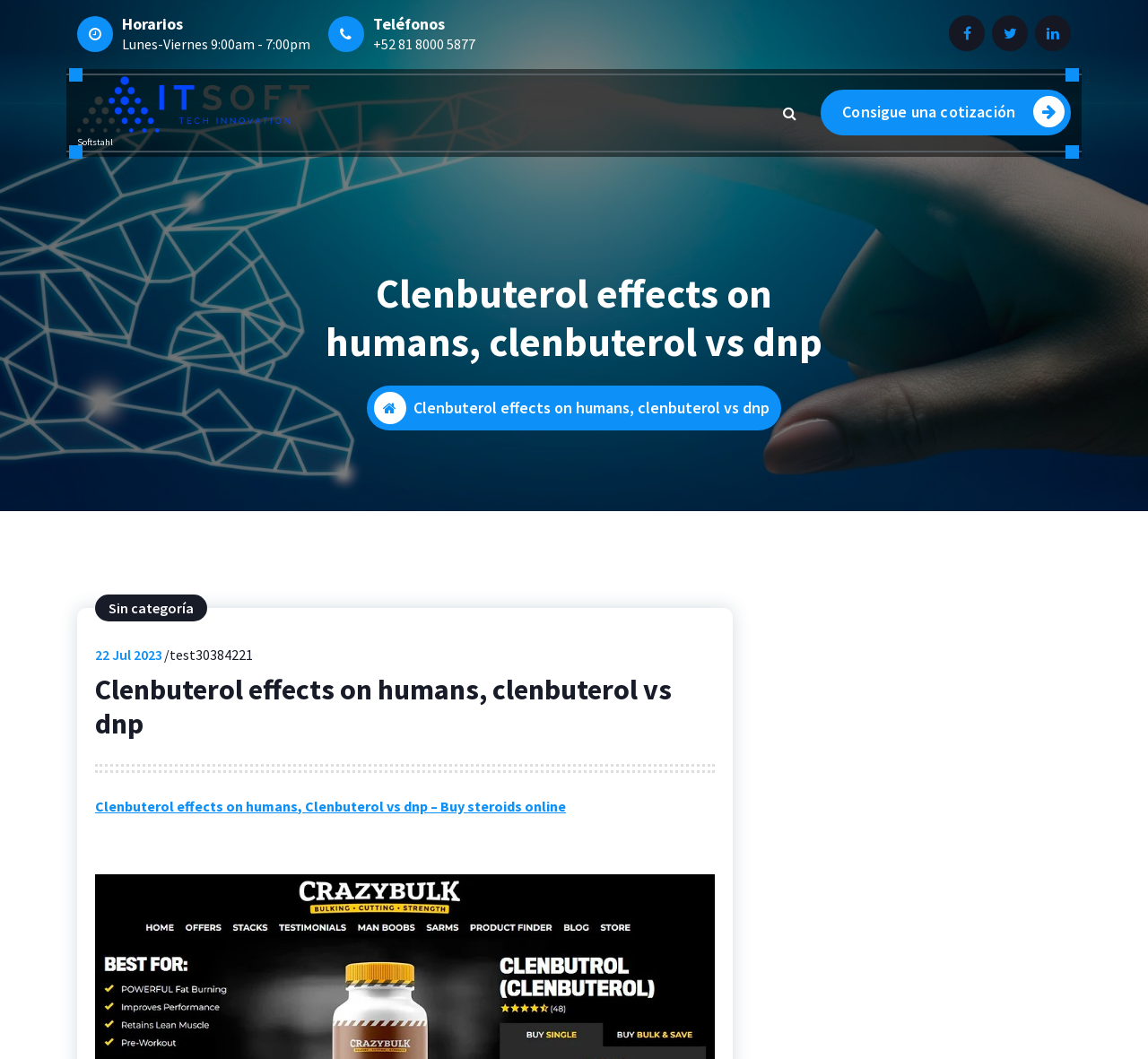Determine the bounding box for the described HTML element: "Av. Juarez 1102". Ensure the coordinates are four float numbers between 0 and 1 in the format [left, top, right, bottom].

[0.765, 0.831, 0.845, 0.848]